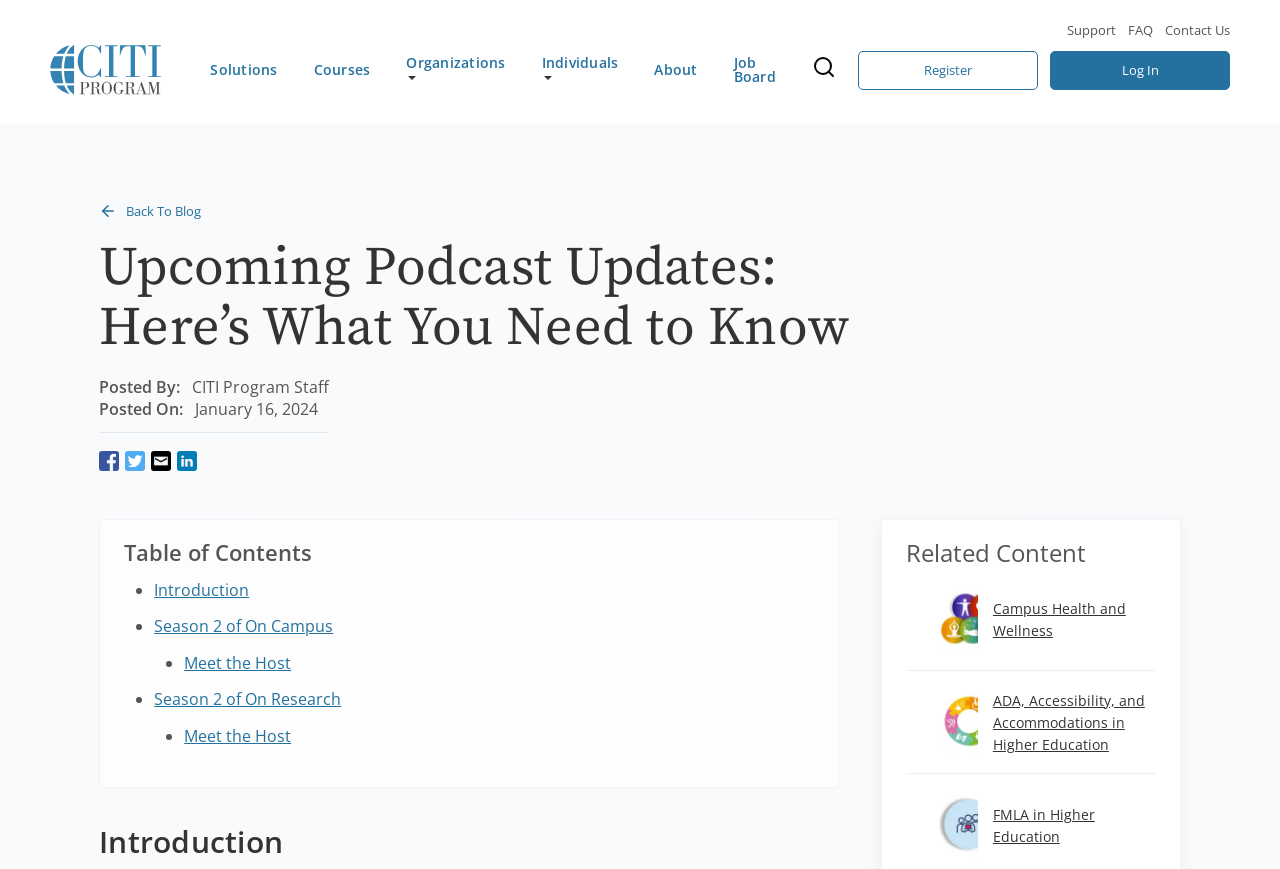Determine the main headline from the webpage and extract its text.

Upcoming Podcast Updates: Here’s What You Need to Know